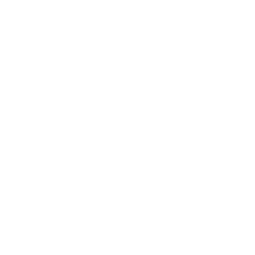What sectors does Sayacorp operate in?
From the image, respond using a single word or phrase.

Legal and financial